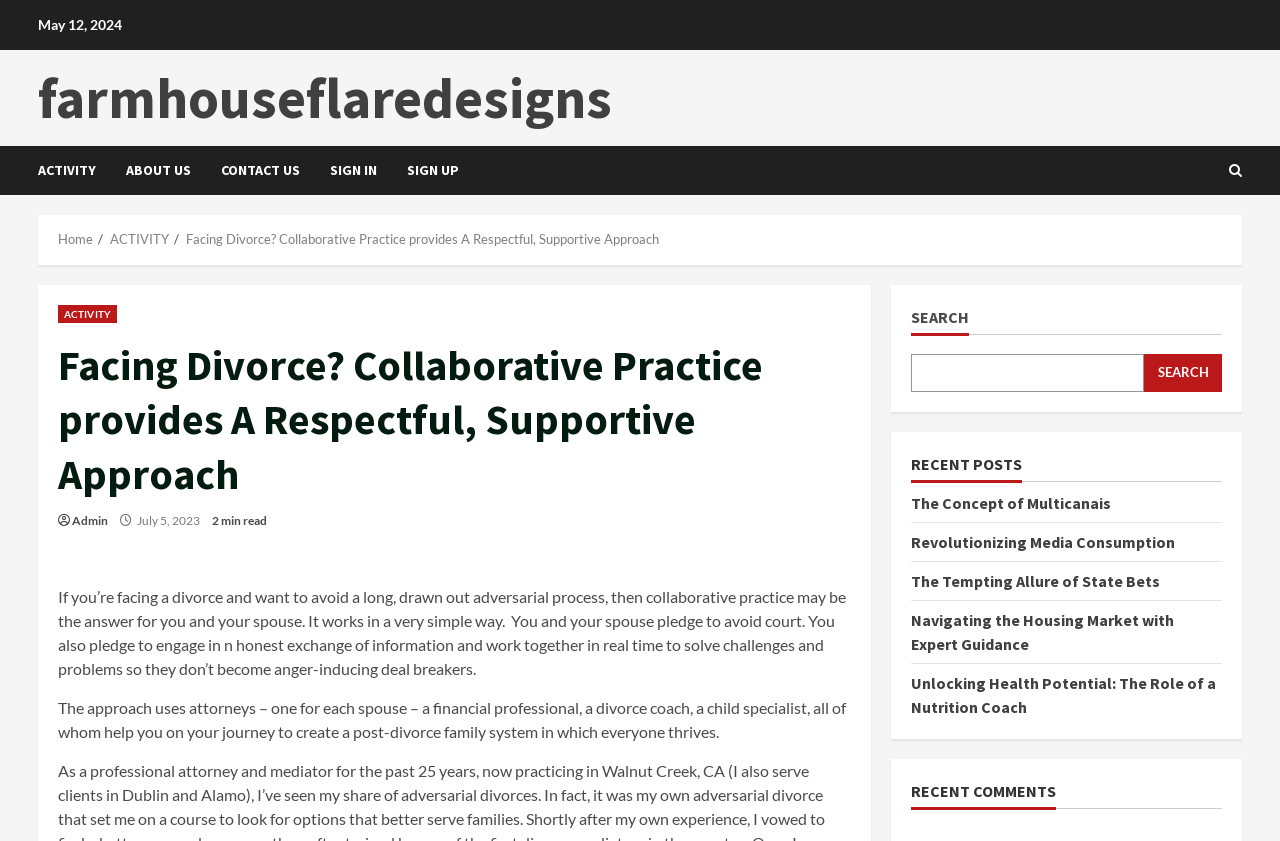Can you find the bounding box coordinates of the area I should click to execute the following instruction: "Read the 'Facing Divorce? Collaborative Practice provides A Respectful, Supportive Approach' article"?

[0.045, 0.401, 0.665, 0.596]